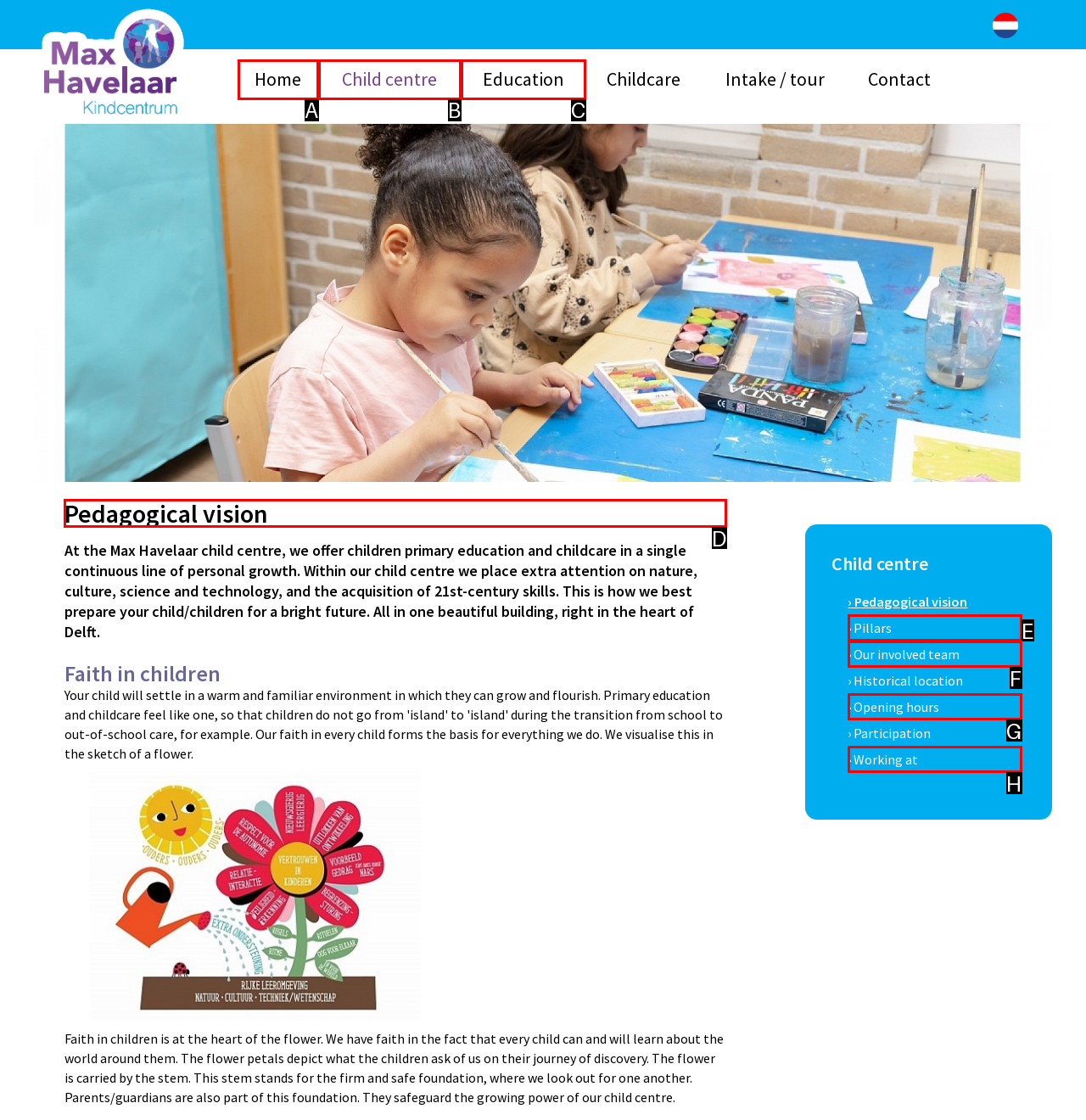Select the proper UI element to click in order to perform the following task: Share the current page on Facebook. Indicate your choice with the letter of the appropriate option.

None